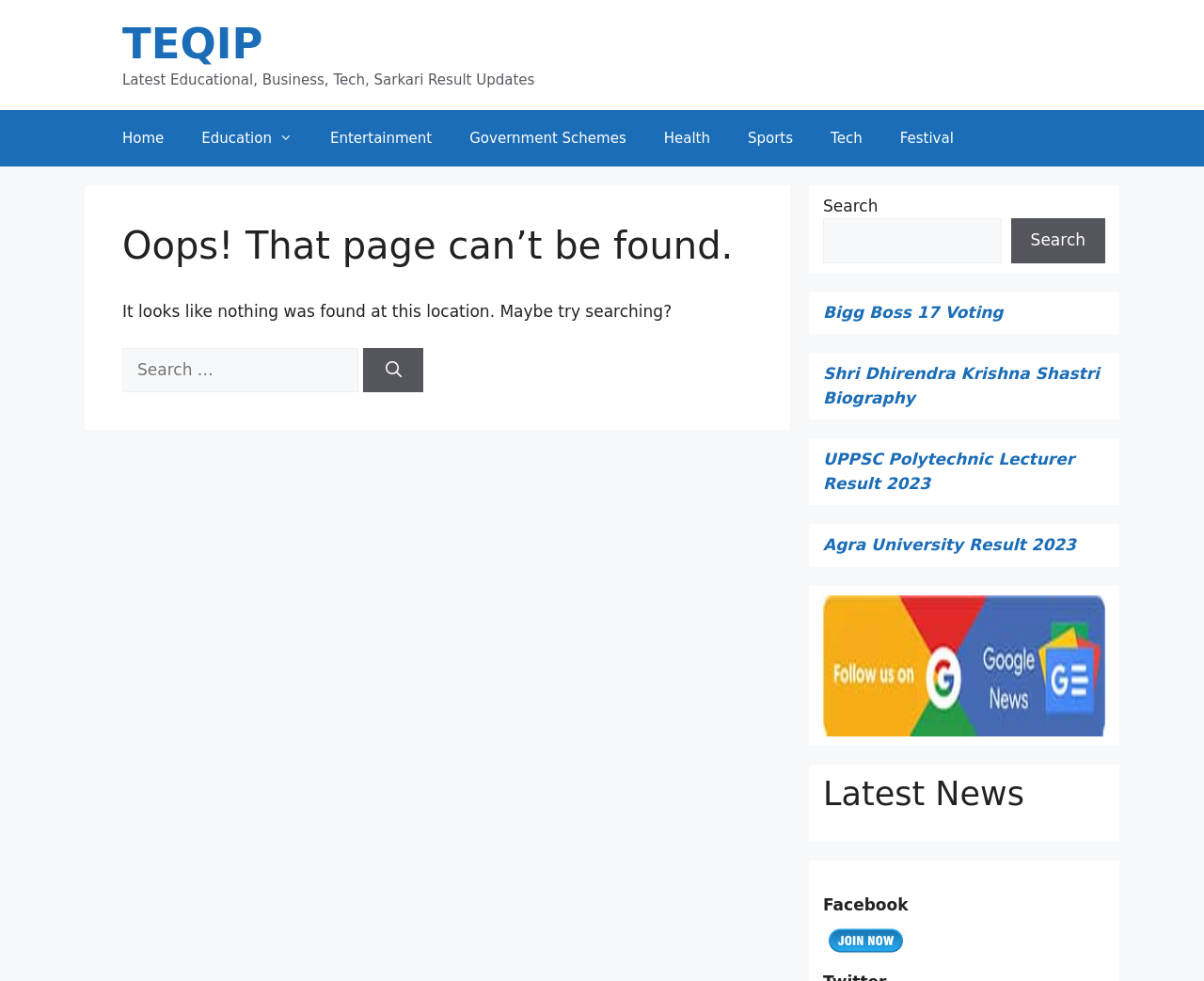Use a single word or phrase to answer the question: What type of content is available on this website?

Educational, Business, Tech, etc.